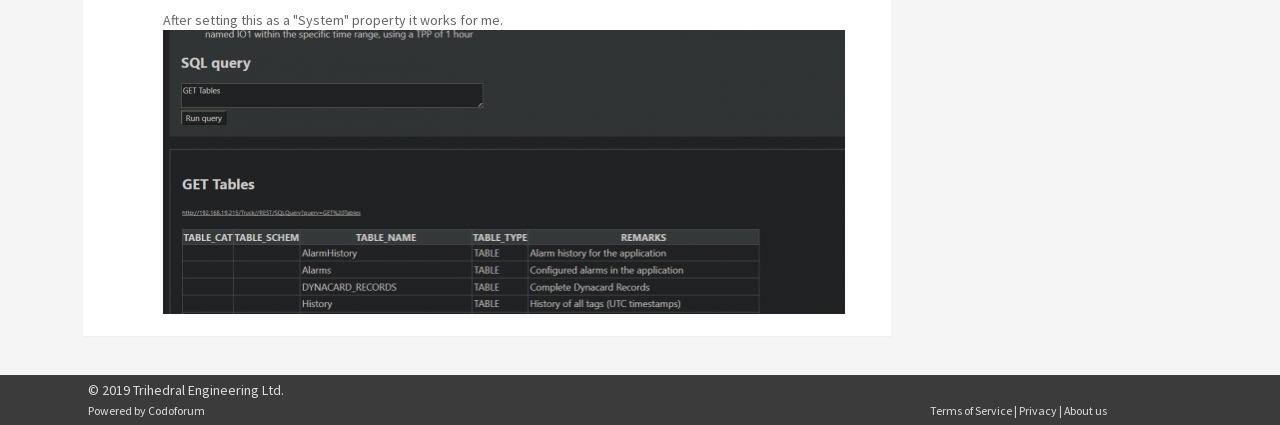Answer this question using a single word or a brief phrase:
What is the name of the platform that powers this website?

Codoforum